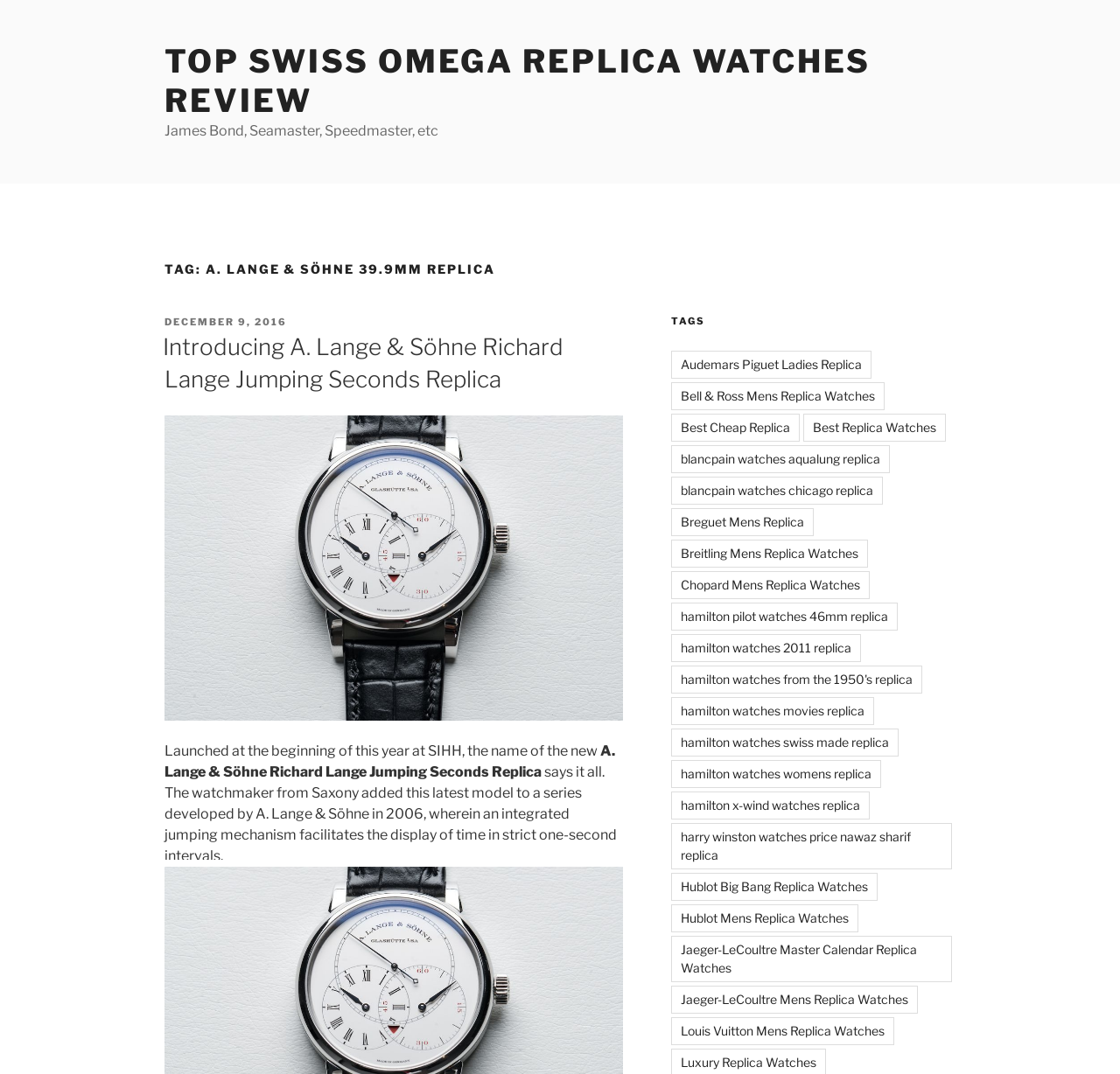What is the brand of the replica watch? Based on the screenshot, please respond with a single word or phrase.

A. Lange & Söhne